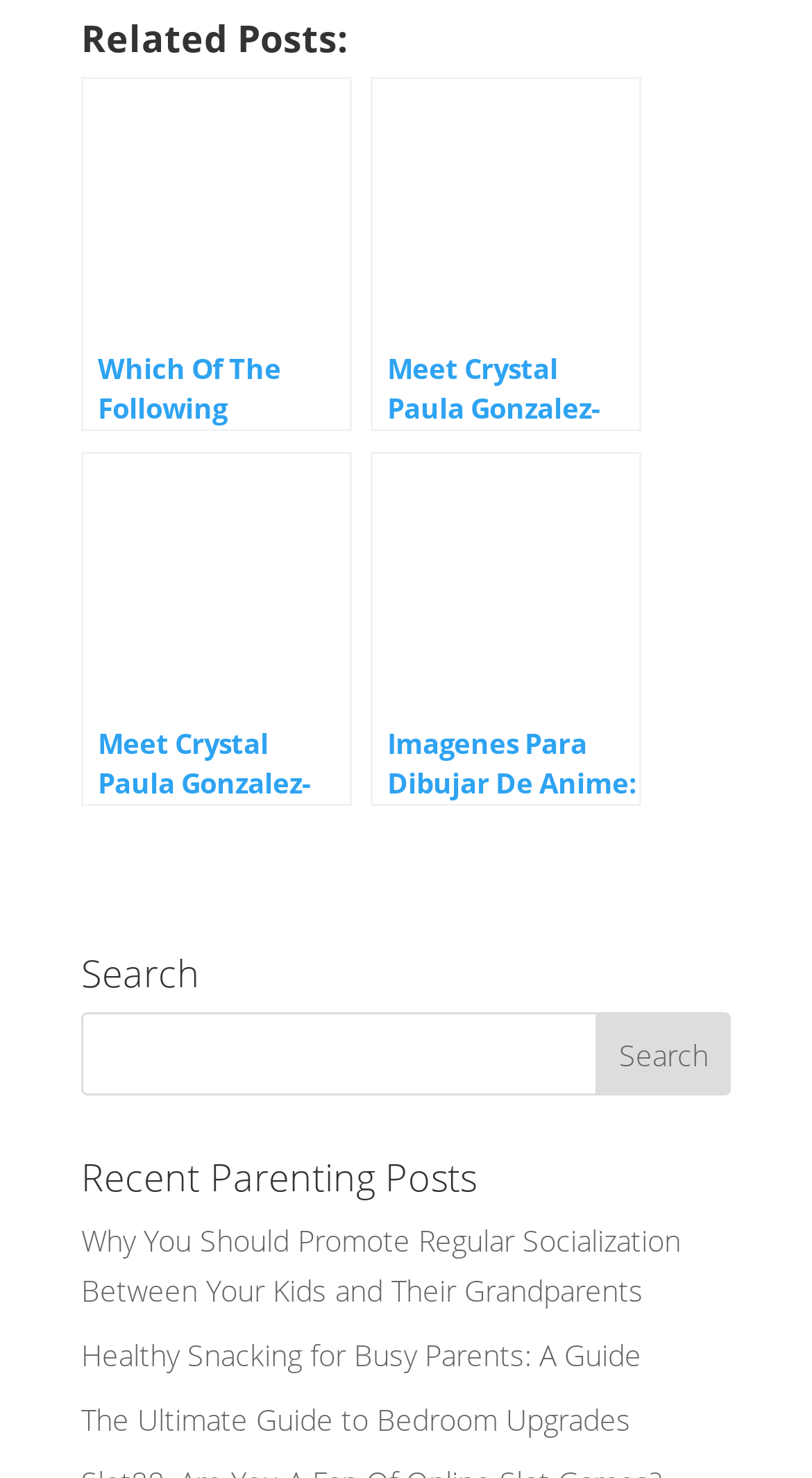Identify the bounding box coordinates for the UI element described as follows: Meet Crystal Paula Gonzalez-Landas.. Use the format (top-left x, top-left y, bottom-right x, bottom-right y) and ensure all values are floating point numbers between 0 and 1.

[0.456, 0.052, 0.79, 0.292]